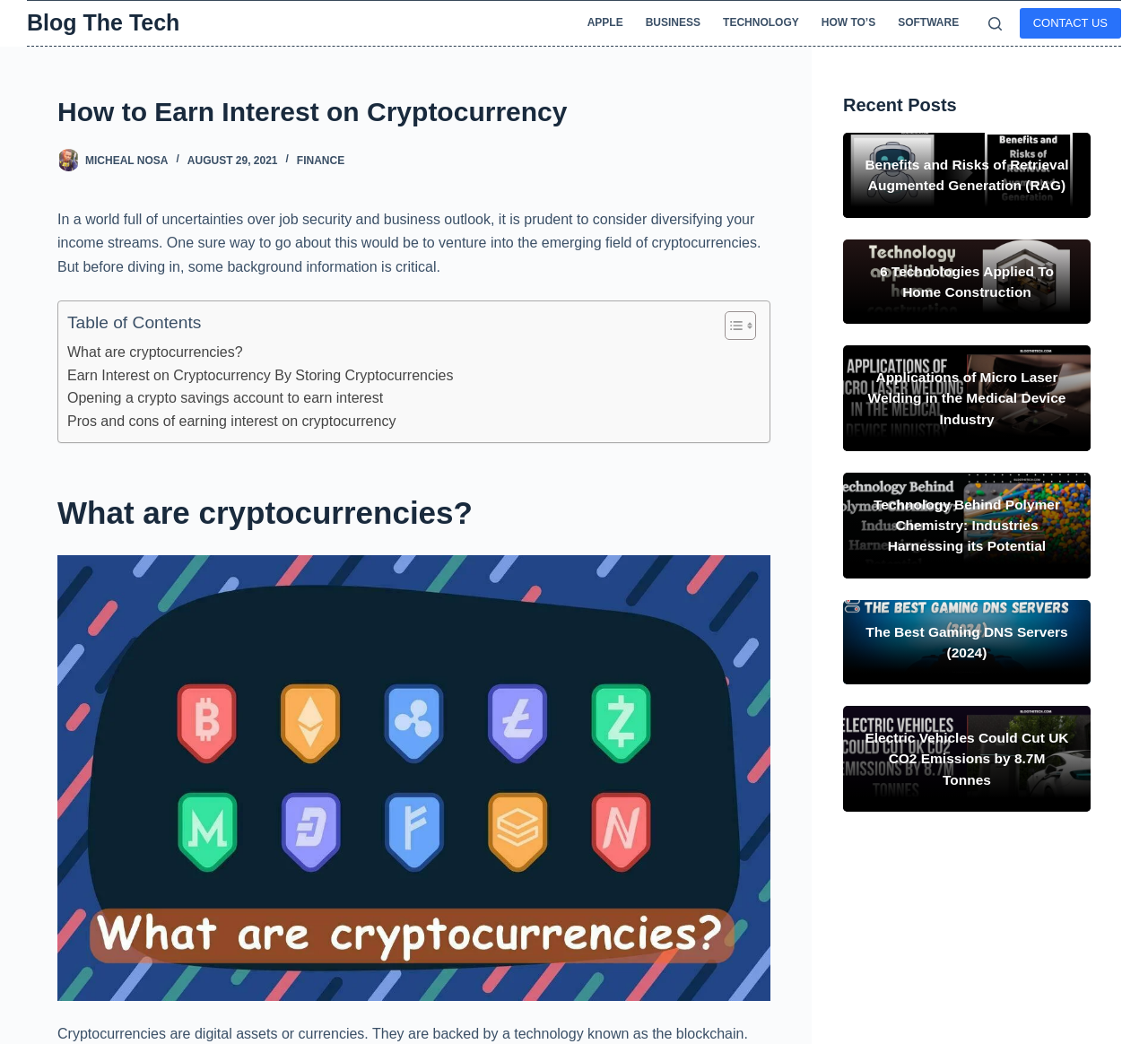Bounding box coordinates should be in the format (top-left x, top-left y, bottom-right x, bottom-right y) and all values should be floating point numbers between 0 and 1. Determine the bounding box coordinate for the UI element described as: CONTACT US

[0.888, 0.008, 0.977, 0.037]